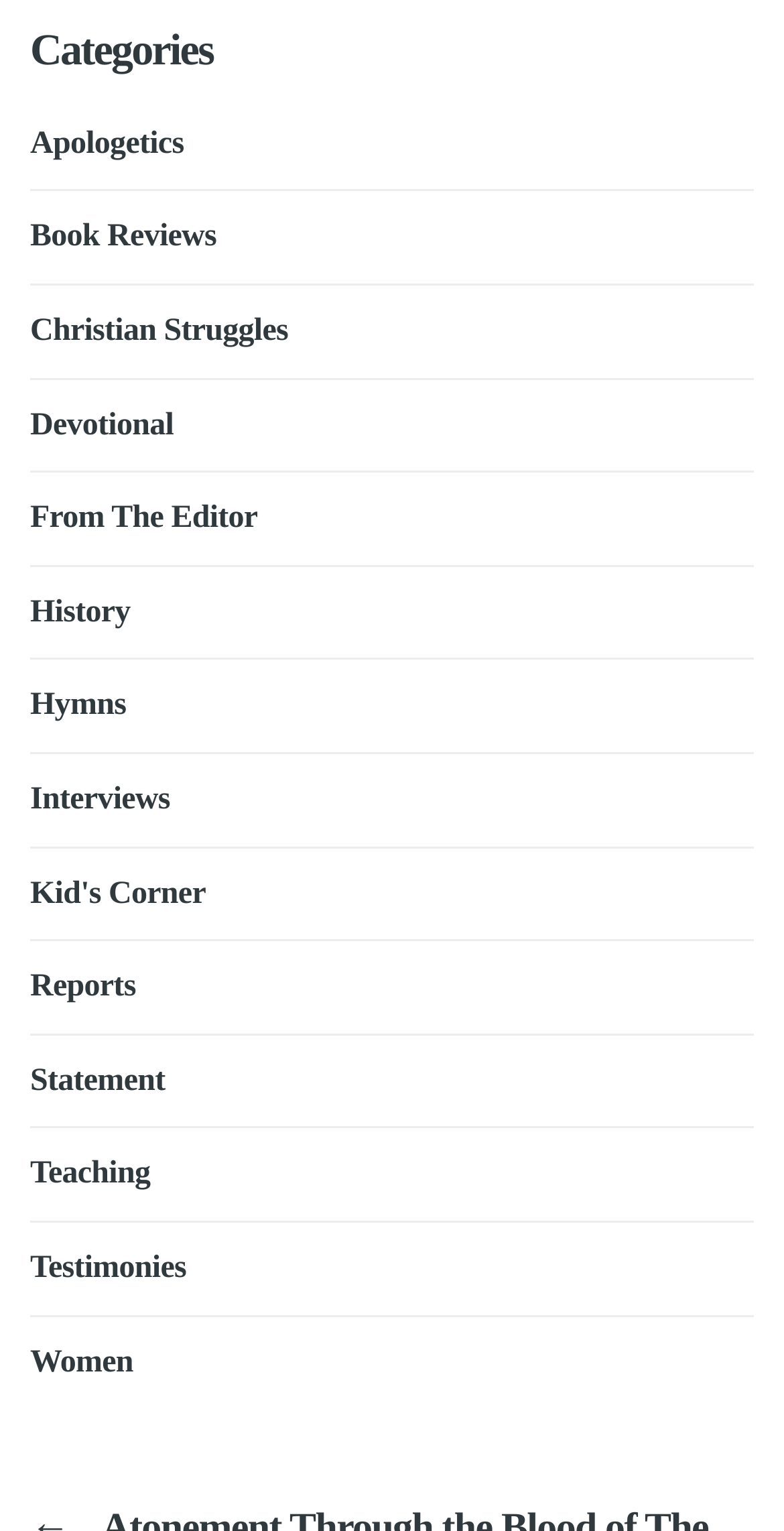Are the categories listed in alphabetical order?
Using the image, provide a detailed and thorough answer to the question.

The categories are listed in alphabetical order, from 'Apologetics' to 'Women'. This can be determined by examining the OCR text of each link element and comparing their alphabetical order.